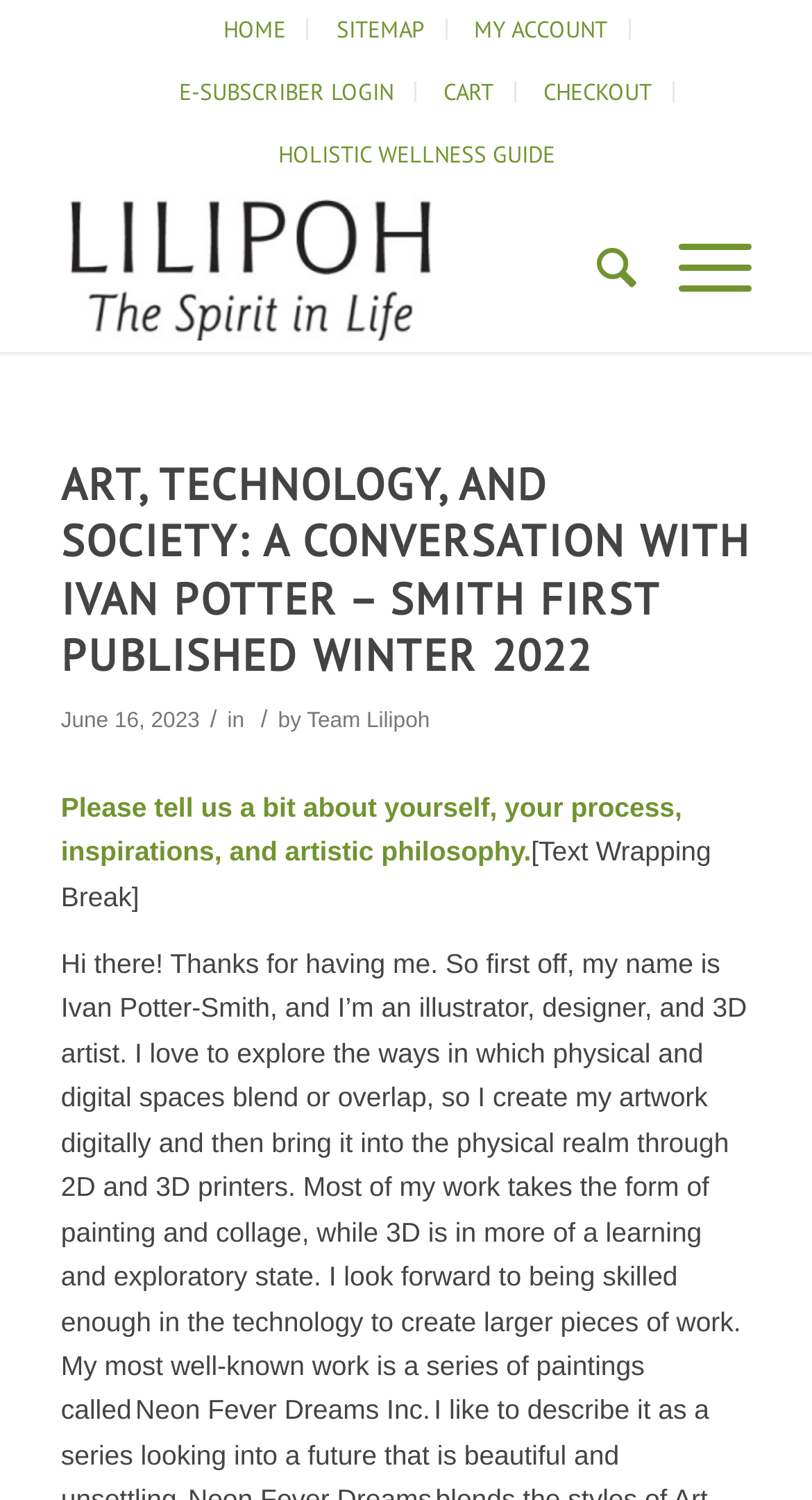Determine the bounding box coordinates of the element's region needed to click to follow the instruction: "View MY ACCOUNT". Provide these coordinates as four float numbers between 0 and 1, formatted as [left, top, right, bottom].

[0.558, 0.012, 0.776, 0.026]